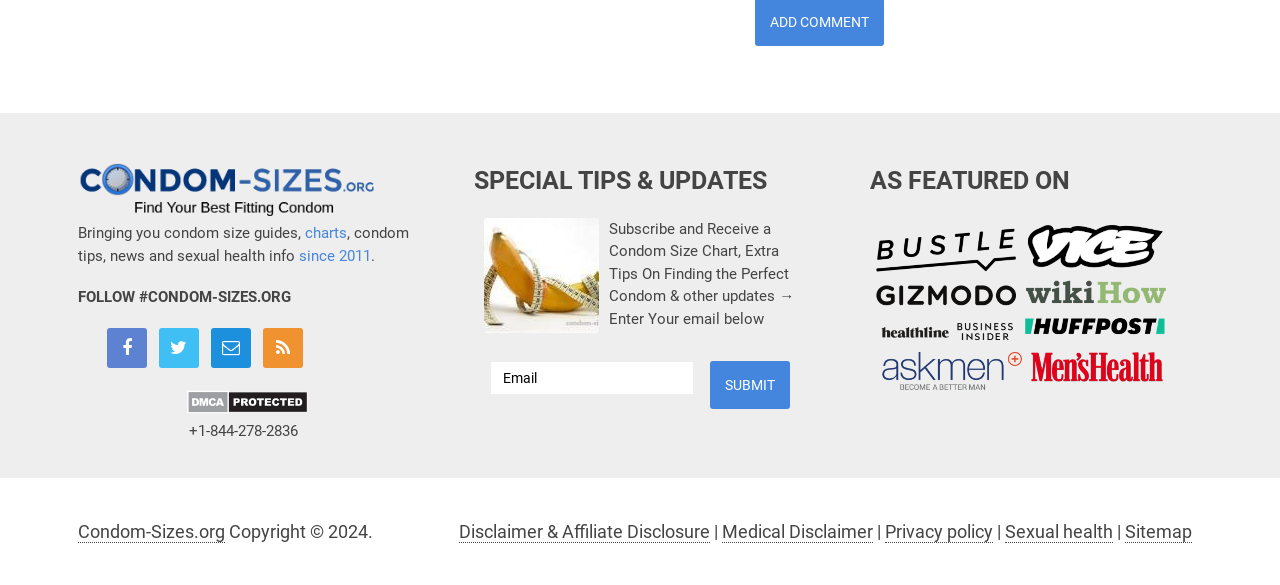Can you find the bounding box coordinates for the element that needs to be clicked to execute this instruction: "Follow #condom-sizes.org"? The coordinates should be given as four float numbers between 0 and 1, i.e., [left, top, right, bottom].

[0.061, 0.495, 0.32, 0.521]